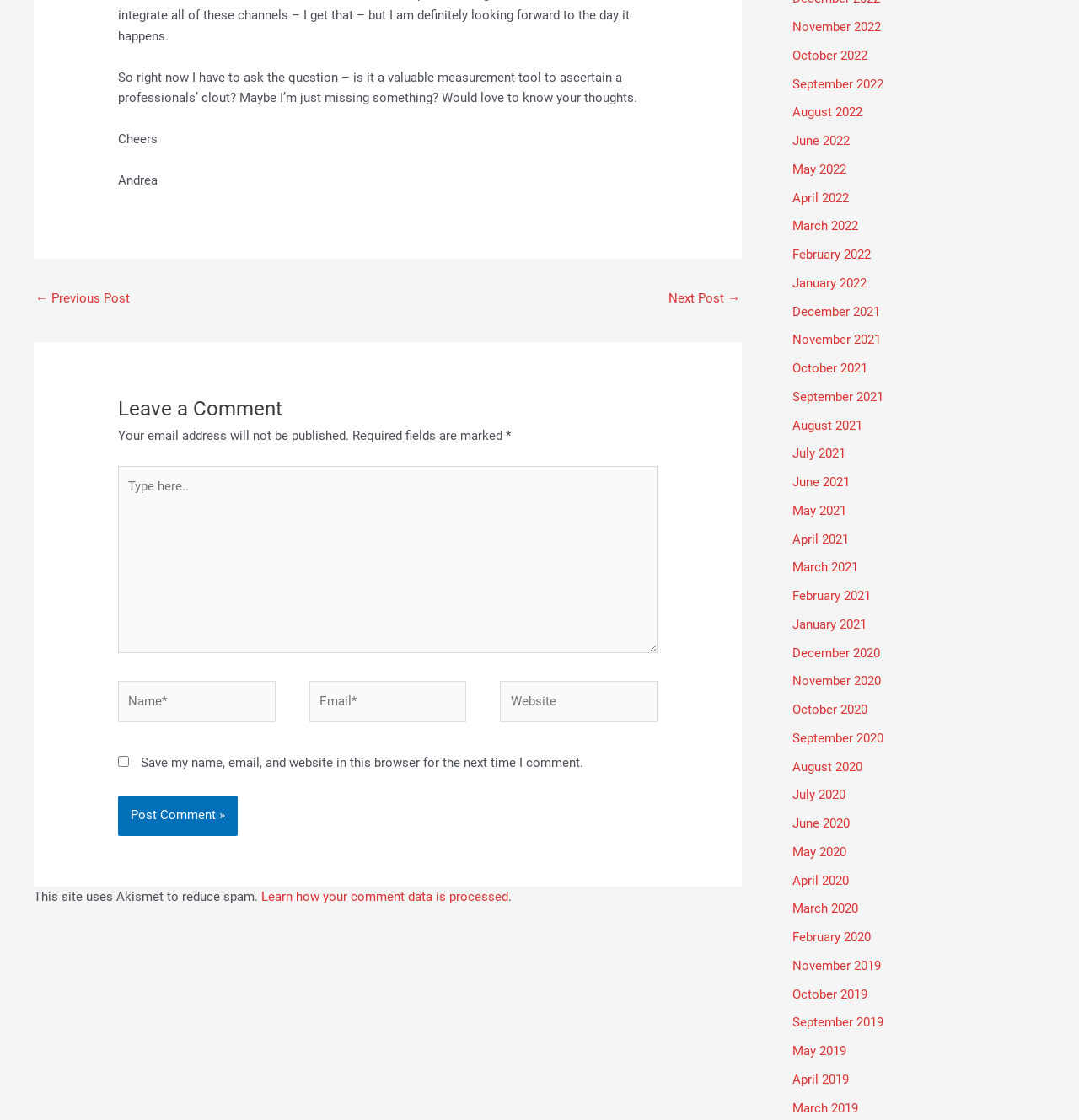Determine the bounding box coordinates of the element's region needed to click to follow the instruction: "View previous post". Provide these coordinates as four float numbers between 0 and 1, formatted as [left, top, right, bottom].

[0.033, 0.255, 0.12, 0.281]